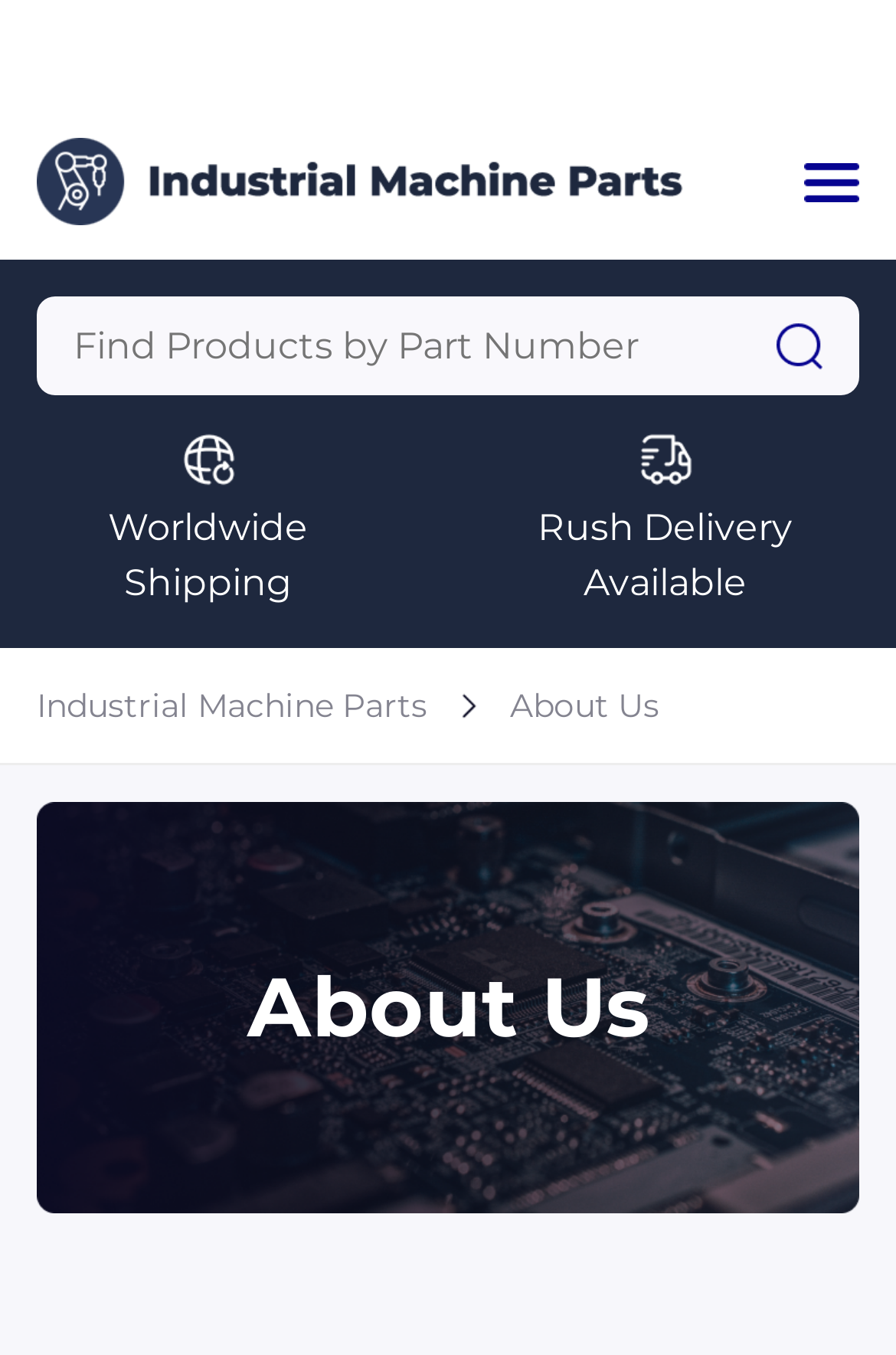What is the text above the search box?
Please answer the question as detailed as possible.

I found the text above the search box by looking at the textbox element with the label 'Query' which is located above the search box.